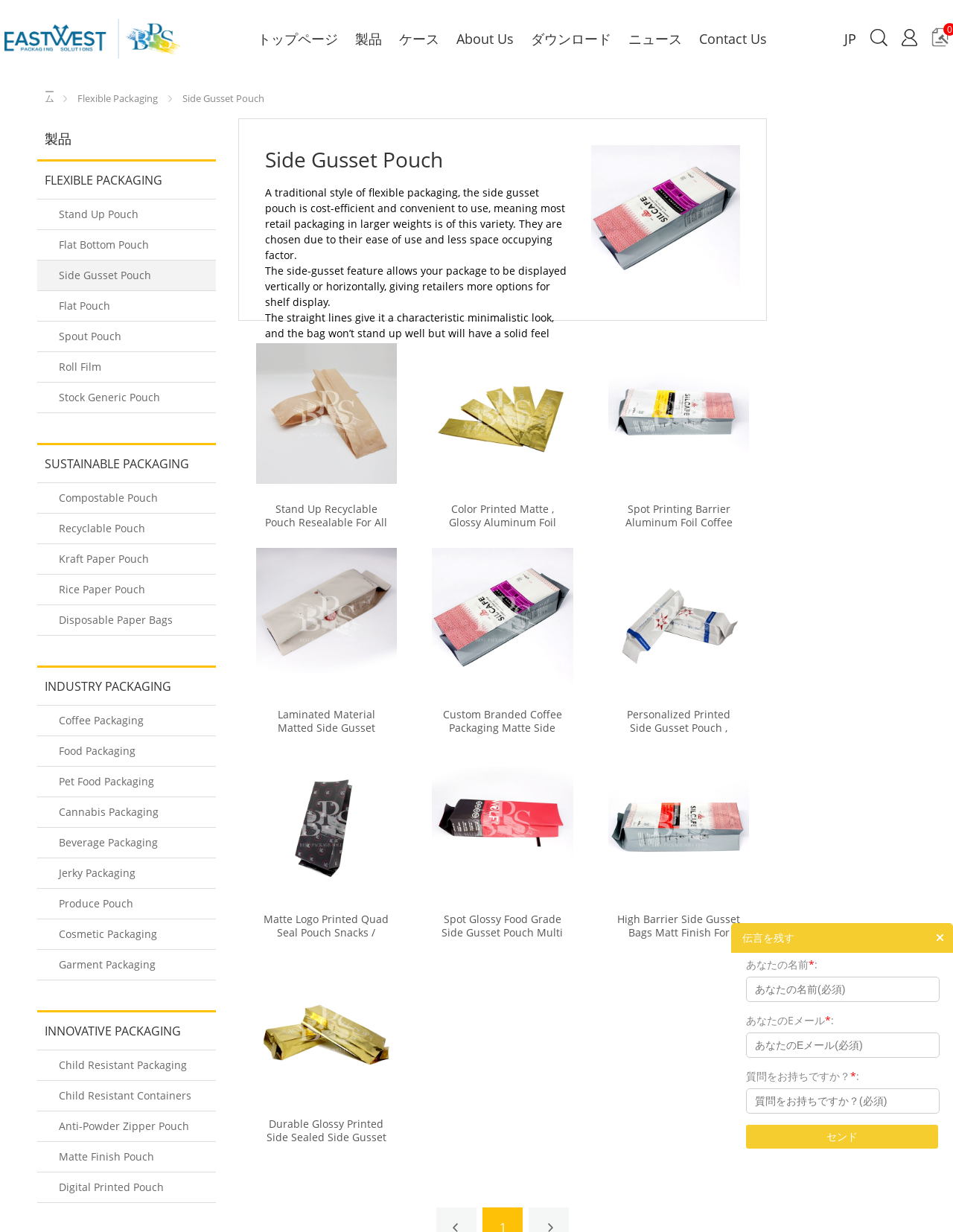Identify the bounding box coordinates of the area you need to click to perform the following instruction: "Click on the 'About Us' link".

[0.479, 0.024, 0.539, 0.041]